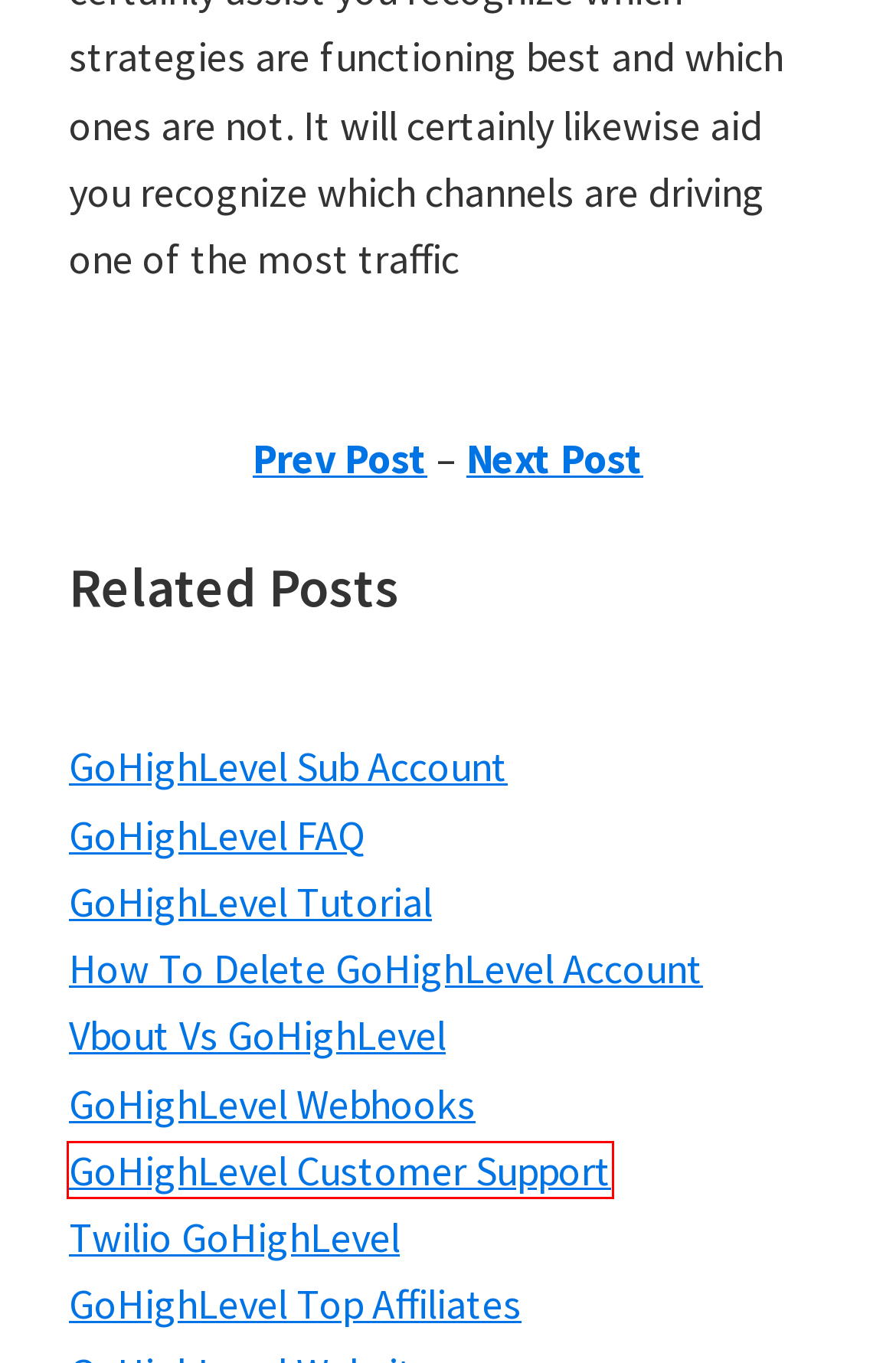Take a look at the provided webpage screenshot featuring a red bounding box around an element. Select the most appropriate webpage description for the page that loads after clicking on the element inside the red bounding box. Here are the candidates:
A. GoHighLevel Webhooks – Uncover All The Details!
B. GoHighLevel Sub Account – Uncover All The Details!
C. Twilio GoHighLevel – Uncover All The Details!
D. GoHighLevel Customer Support – Uncover All The Details!
E. GoHighLevel Social Planner – Uncover All The Details!
F. GoHighLevel FAQ – Uncover All The Details!
G. GoHighLevel Tutorial – Uncover All The Details!
H. How To Delete GoHighLevel Account – Uncover All The Details!

D